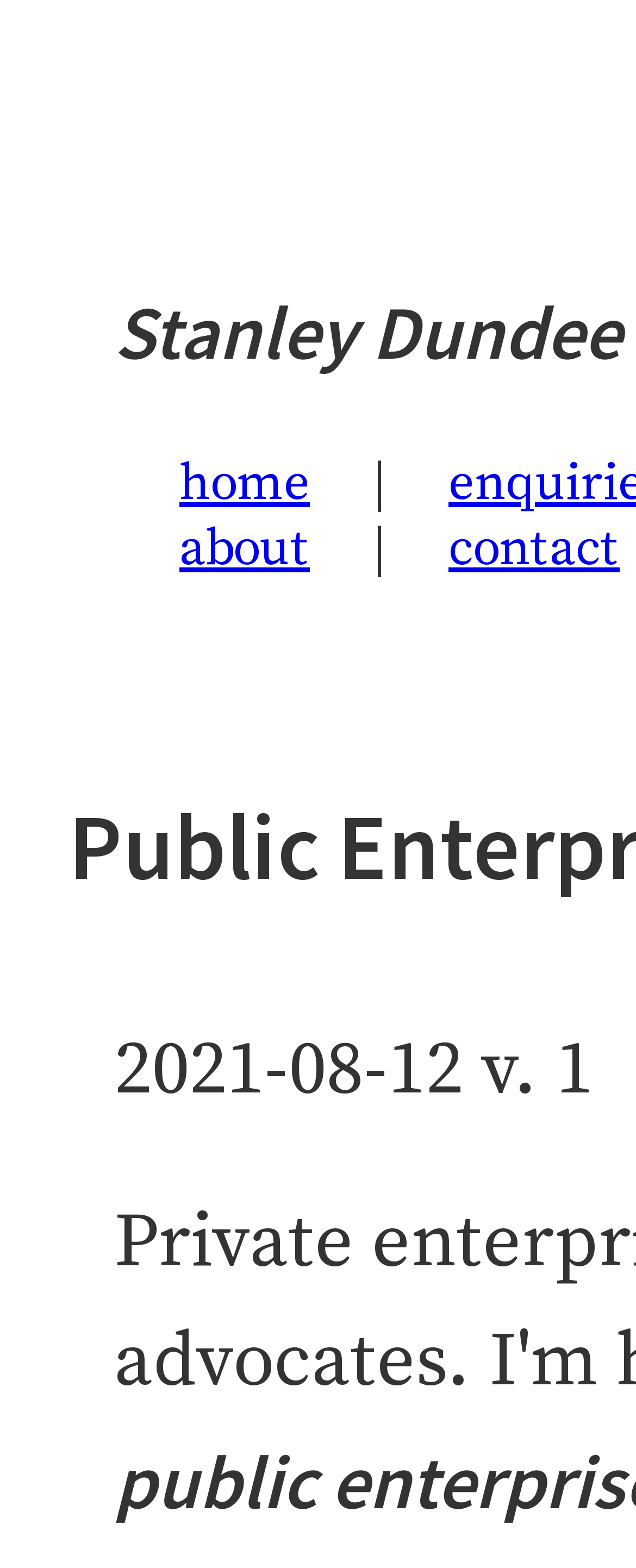Locate the bounding box of the user interface element based on this description: "about".

[0.282, 0.33, 0.487, 0.371]